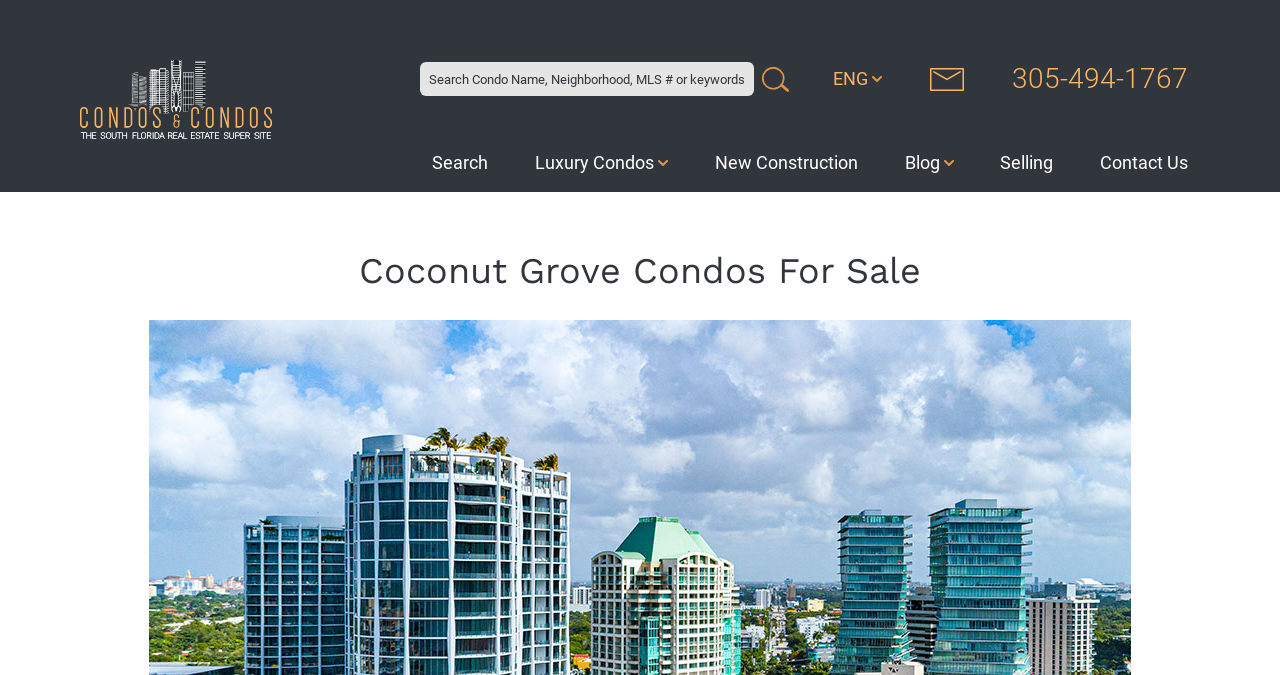Provide a brief response to the question below using one word or phrase:
What is the phone number to call for One Park Grove?

305-494-1767